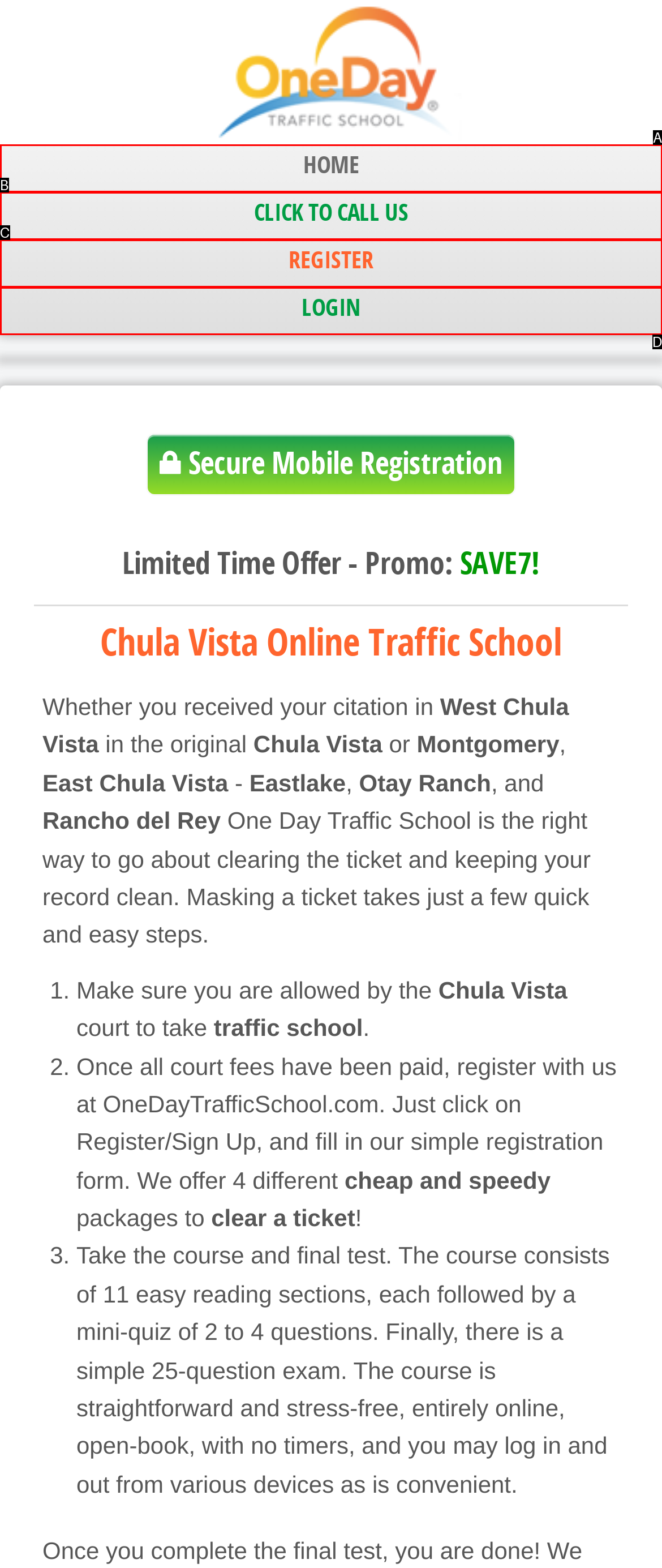Match the HTML element to the given description: Register
Indicate the option by its letter.

C